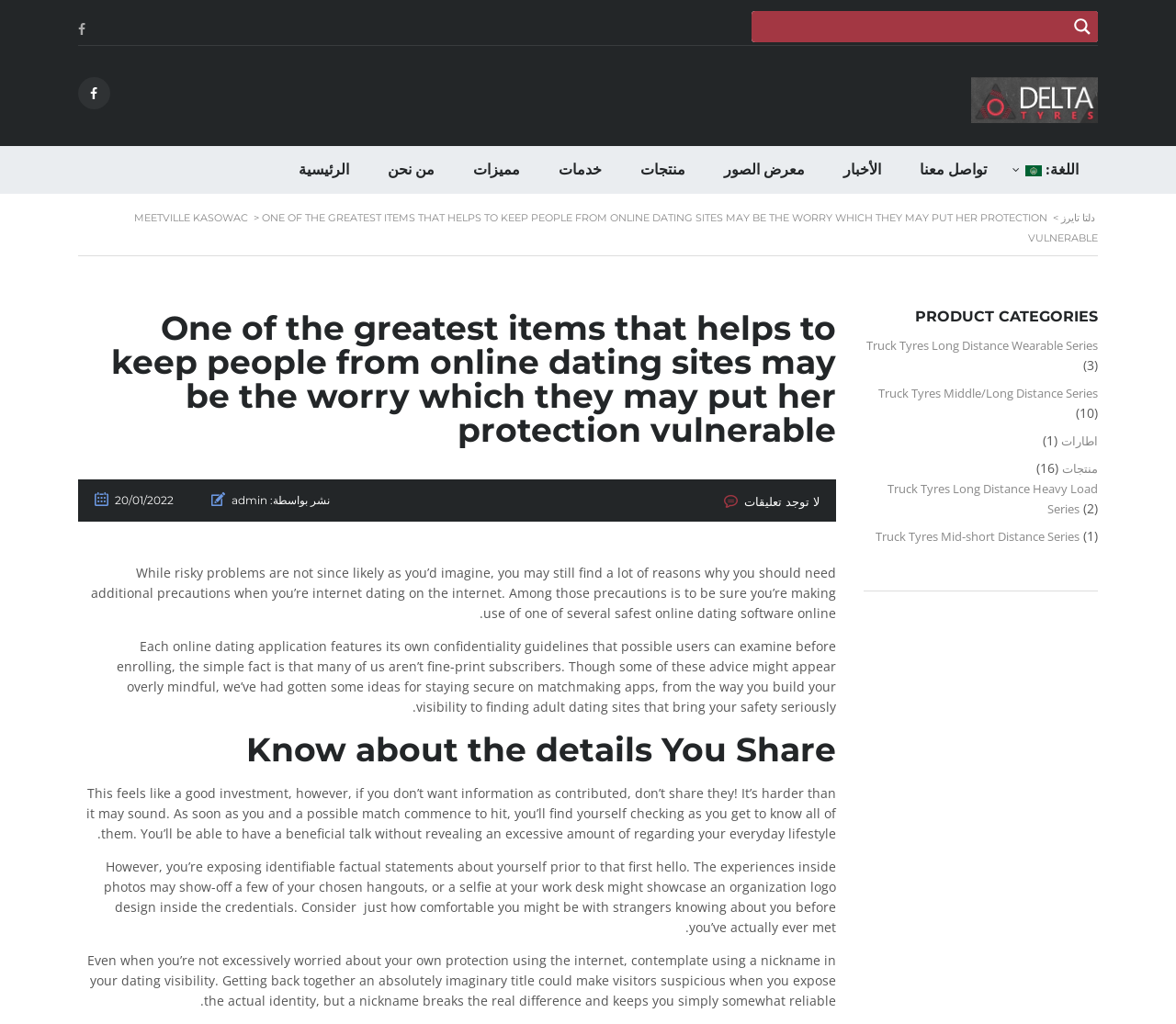Based on the image, provide a detailed and complete answer to the question: 
What is the purpose of using a nickname in online dating profiles?

According to the webpage, using a nickname in online dating profiles can help protect personal identity and maintain a level of anonymity, especially for those who are concerned about their safety and privacy.